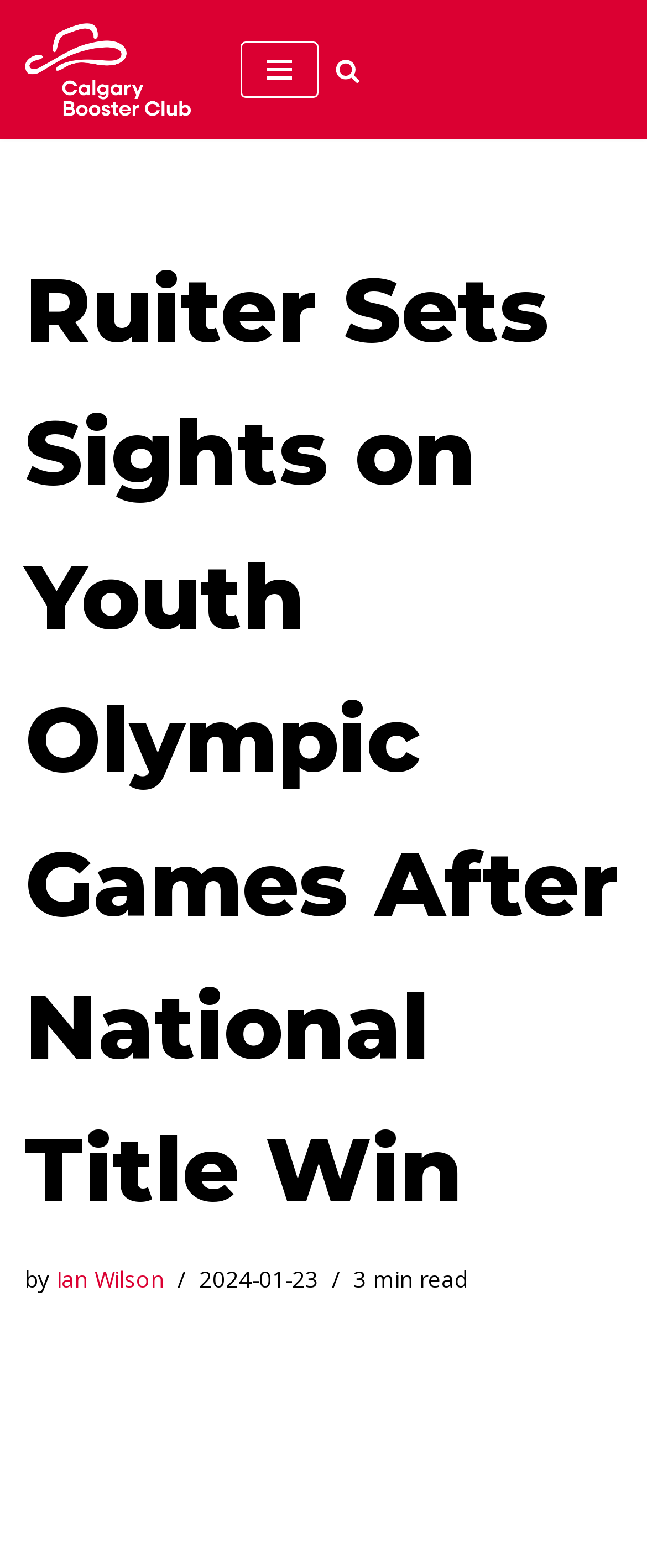Offer a meticulous description of the webpage's structure and content.

The webpage is about Canadian national figure skating champion Ruiter, who is going for gold at the Youth Olympic Games. At the top left of the page, there is a link to "Skip to content". Next to it, on the top center, is a link to the "Calgary Booster Club" with a description "For the spirit of sport since 1952". On the top right, there is a button for the "Navigation Menu" and a link to "Search" with a small image beside it.

Below the top navigation section, the main content of the page begins with a large heading that reads "Ruiter Sets Sights on Youth Olympic Games After National Title Win". This heading spans almost the entire width of the page. Below the heading, there is a byline that reads "by Ian Wilson", with the author's name linked. The date of the article, "2024-01-23", is displayed next to the byline. On the right side of the byline, there is a text that indicates the article is a "3 min read".